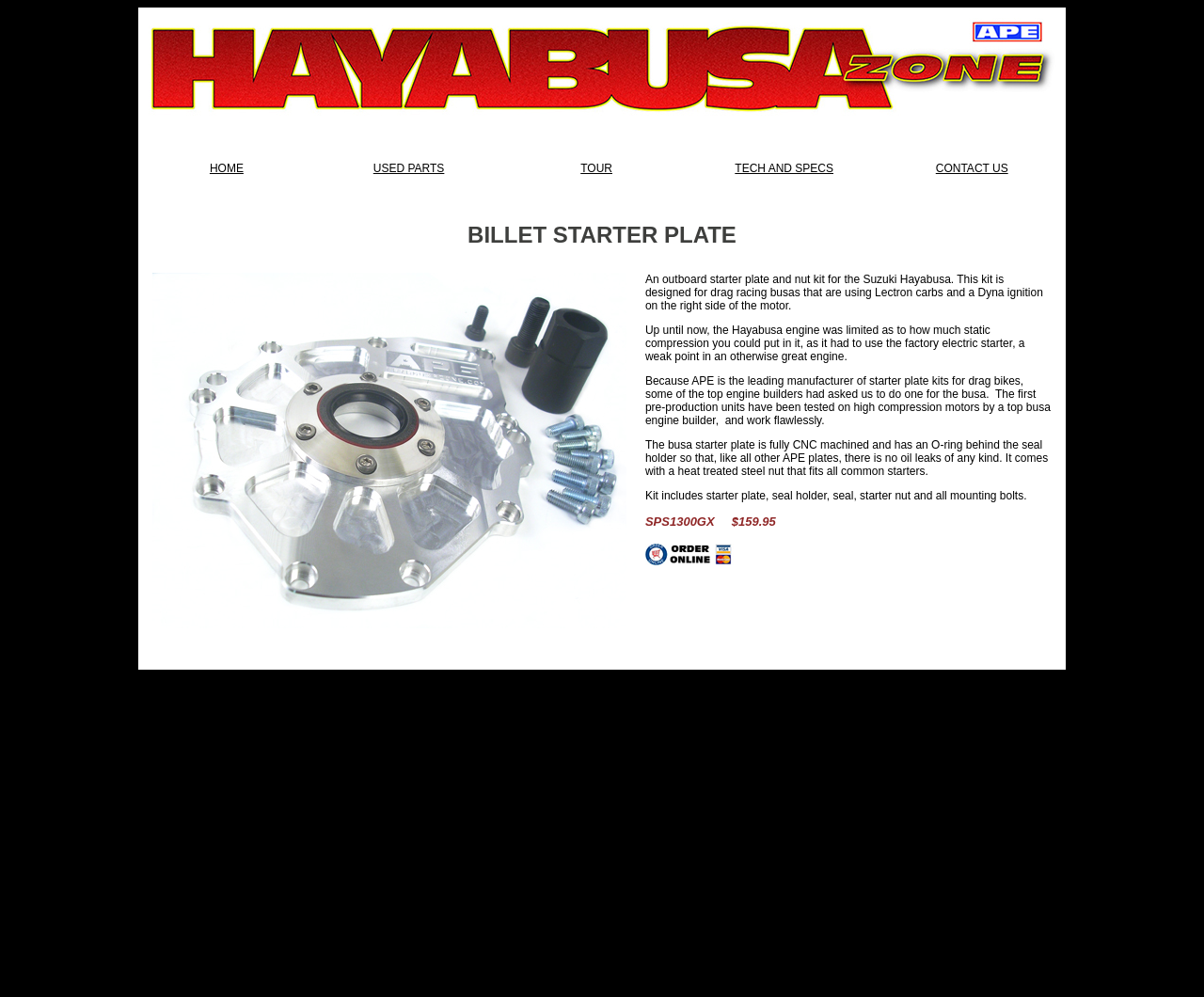Return the bounding box coordinates of the UI element that corresponds to this description: "HOME". The coordinates must be given as four float numbers in the range of 0 and 1, [left, top, right, bottom].

[0.174, 0.162, 0.202, 0.175]